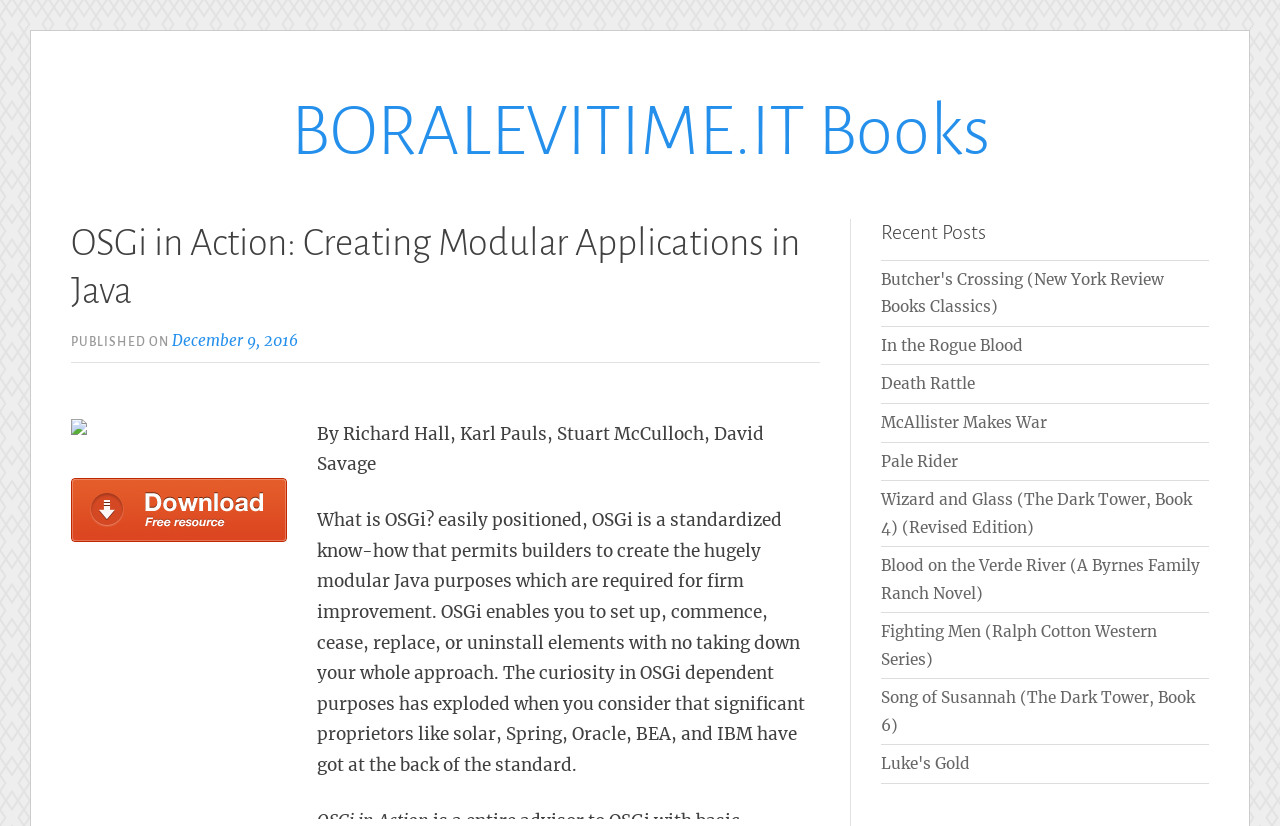Provide a thorough and detailed response to the question by examining the image: 
What is the publication date of the book?

The question asks for the publication date of the book. By looking at the webpage, we can see that the publication date is mentioned as 'December 9, 2016'. Therefore, the answer is 'December 9, 2016'.